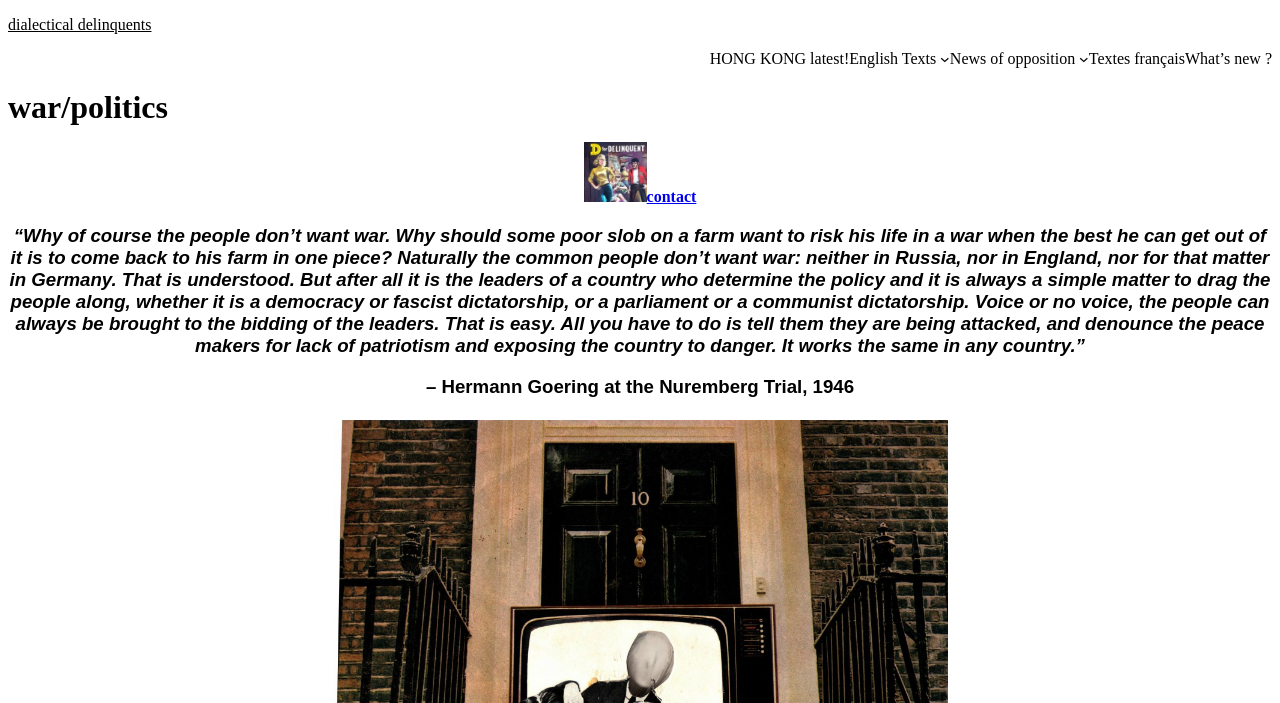Please analyze the image and give a detailed answer to the question:
What is the language of the 'Textes français' link?

I looked at the link element with the text 'Textes français' and determined that it is in French because of the language used in the text.